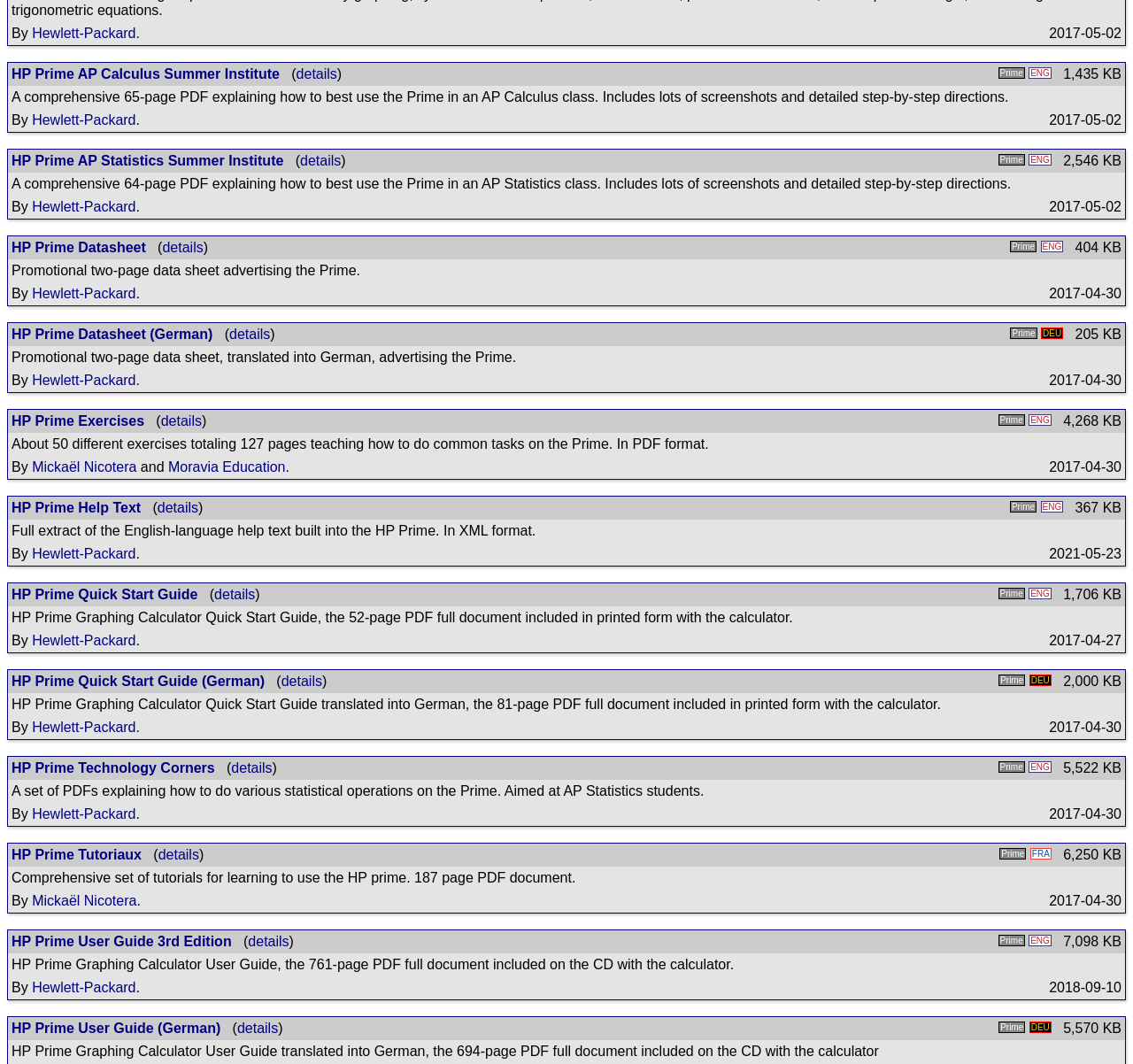When was the HP Prime Datasheet published?
Please interpret the details in the image and answer the question thoroughly.

I found the text '2017-04-30' associated with the resource 'HP Prime Datasheet', which indicates the publication date.